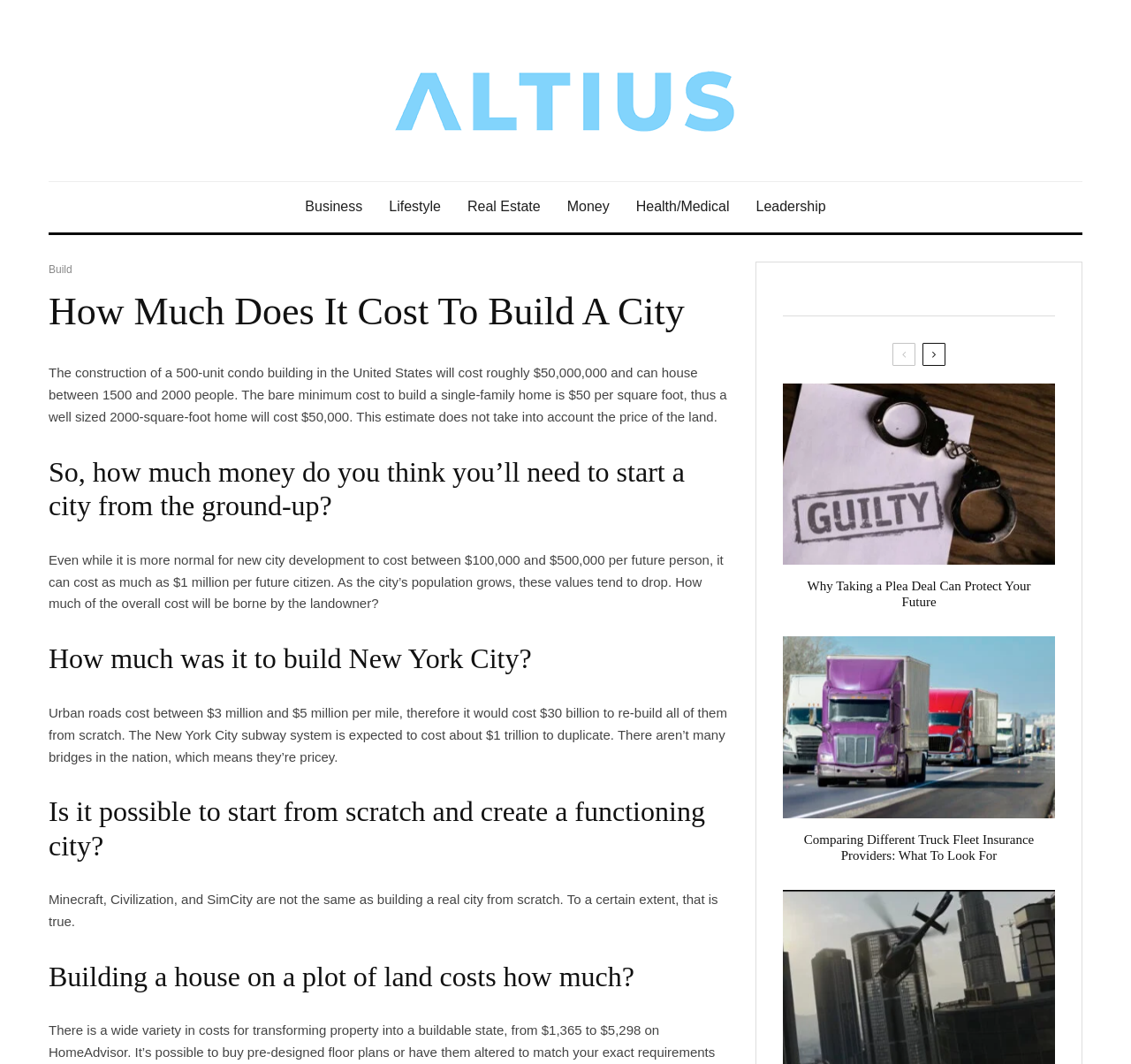Determine the coordinates of the bounding box for the clickable area needed to execute this instruction: "Click on the 'Real Estate' link".

[0.402, 0.171, 0.49, 0.218]